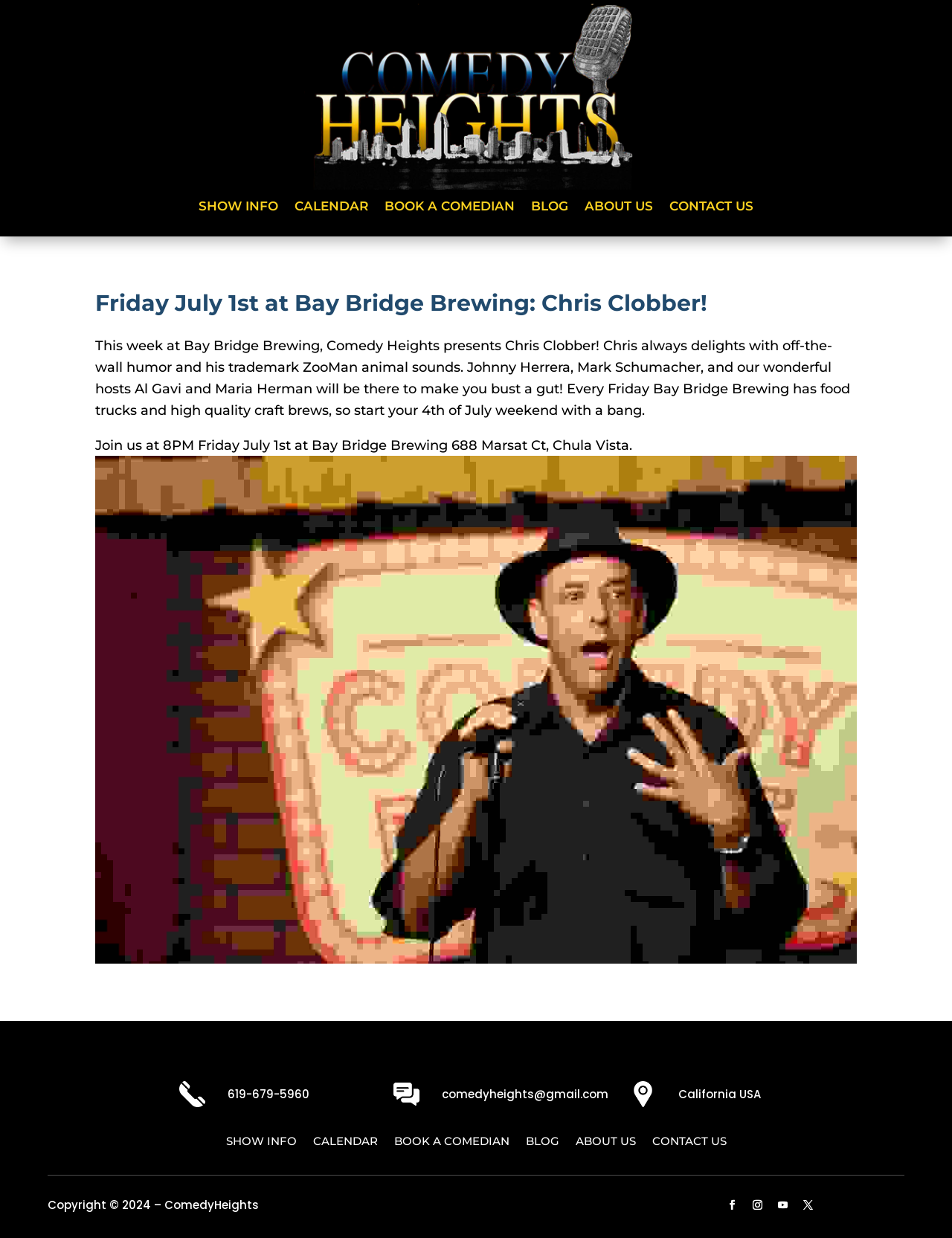What is the phone number provided on the webpage?
Using the image as a reference, give a one-word or short phrase answer.

619-679-5960